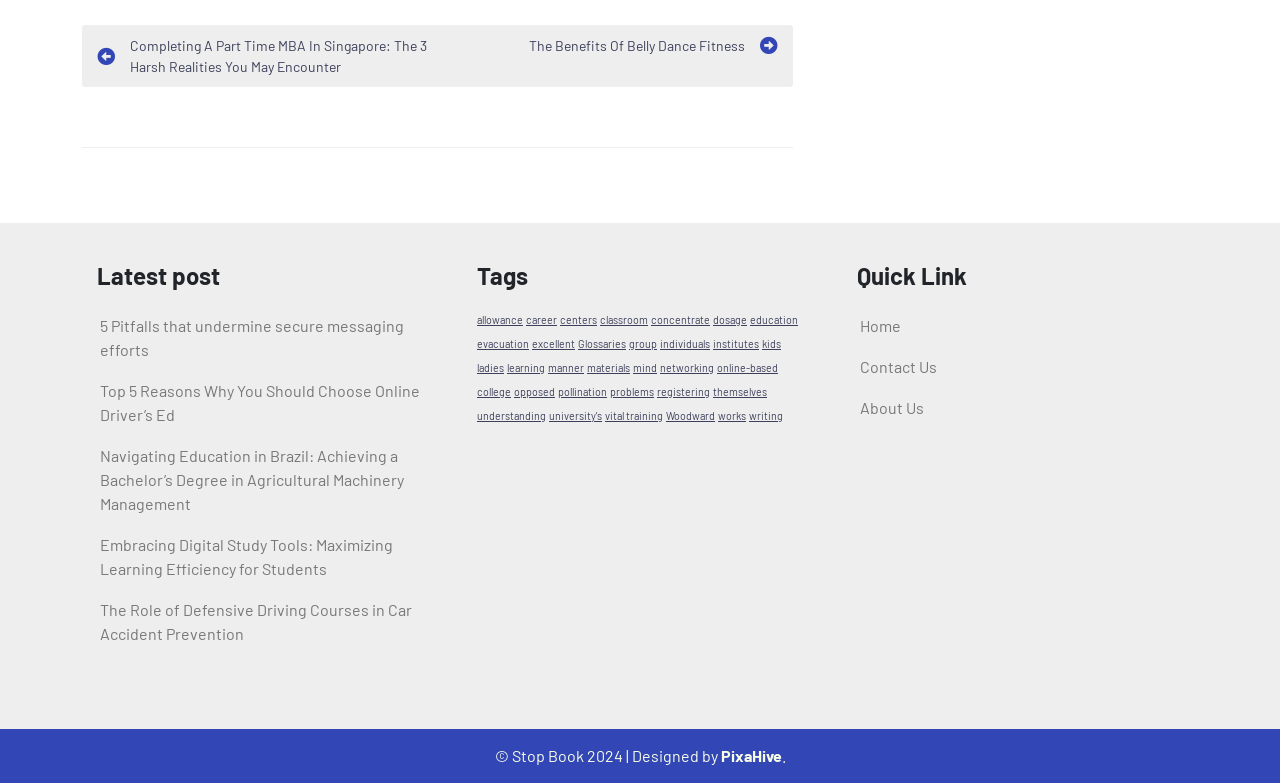Specify the bounding box coordinates of the element's region that should be clicked to achieve the following instruction: "Click on the '5 Pitfalls that undermine secure messaging efforts' link". The bounding box coordinates consist of four float numbers between 0 and 1, in the format [left, top, right, bottom].

[0.078, 0.403, 0.316, 0.458]